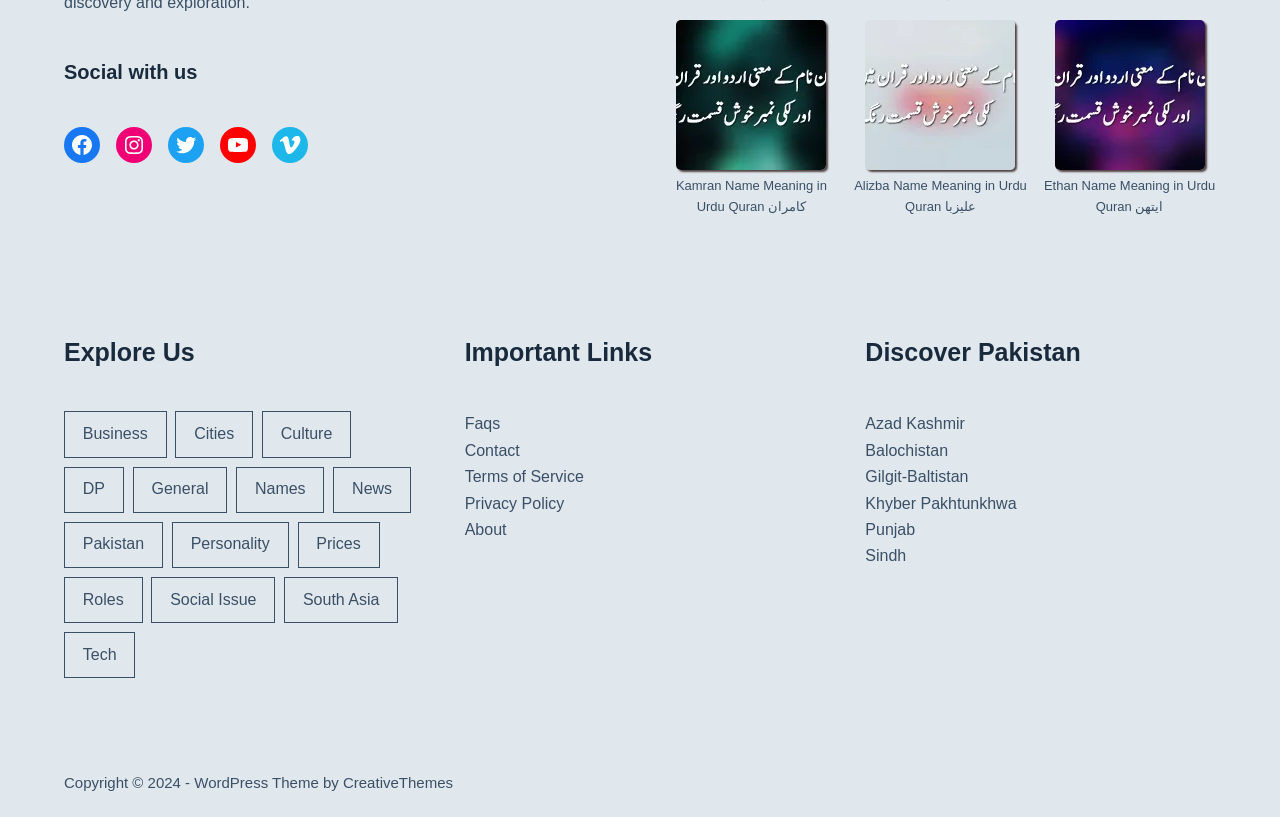Please locate the bounding box coordinates for the element that should be clicked to achieve the following instruction: "Read about Azad Kashmir". Ensure the coordinates are given as four float numbers between 0 and 1, i.e., [left, top, right, bottom].

[0.676, 0.509, 0.754, 0.529]